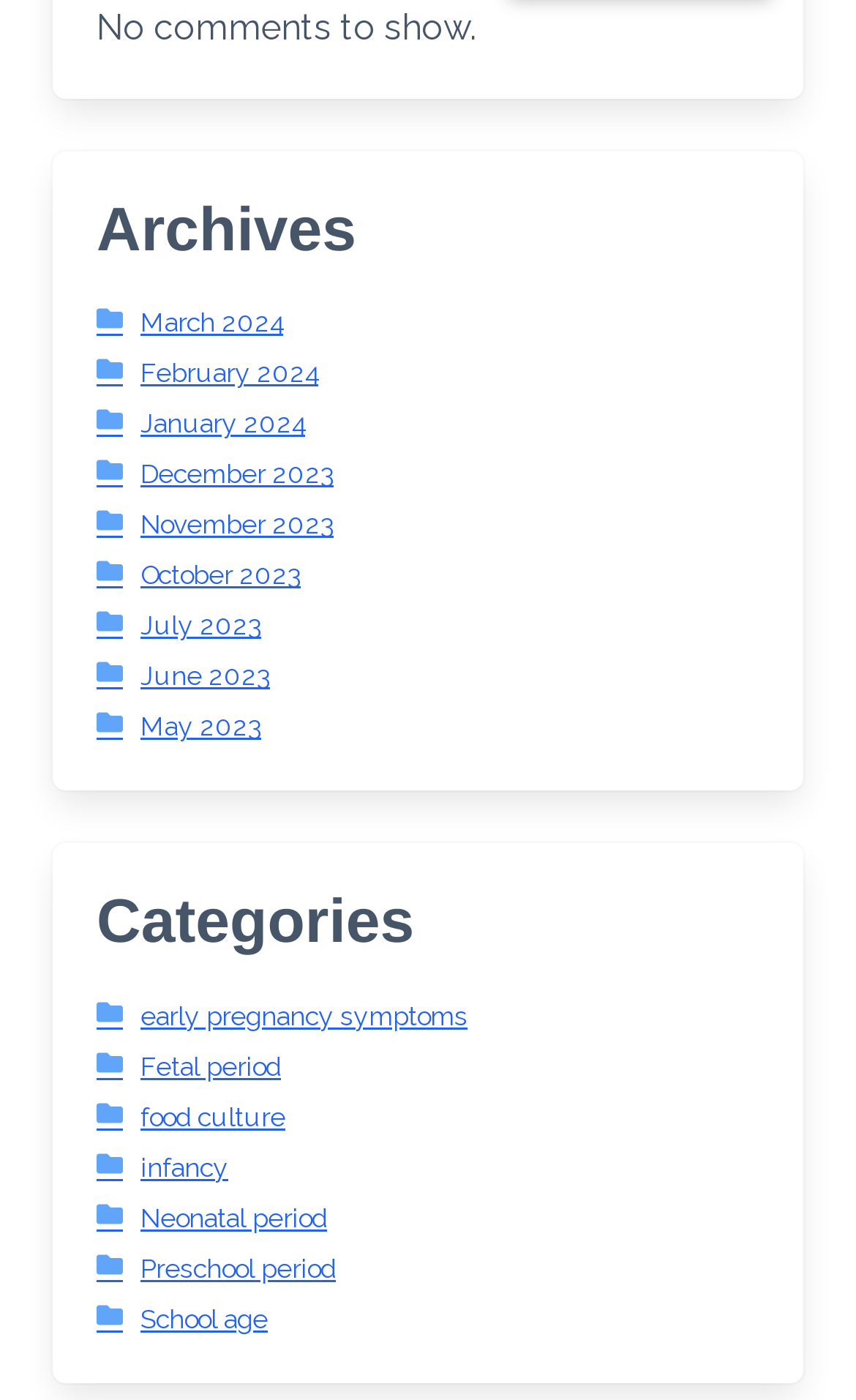Using the provided element description "early pregnancy symptoms", determine the bounding box coordinates of the UI element.

[0.113, 0.715, 0.546, 0.737]